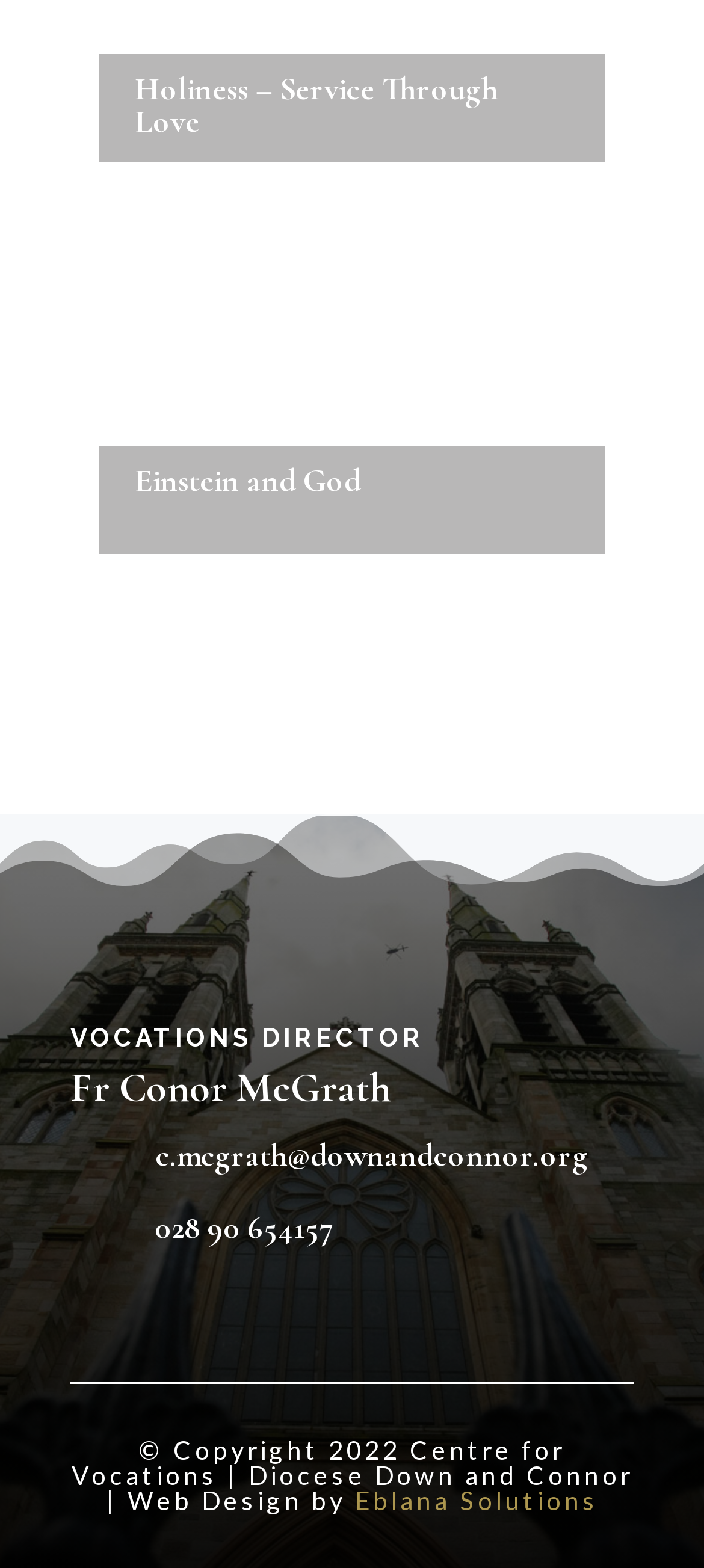Determine the bounding box coordinates of the clickable element to complete this instruction: "Email Fr Conor McGrath". Provide the coordinates in the format of four float numbers between 0 and 1, [left, top, right, bottom].

[0.221, 0.724, 0.836, 0.749]